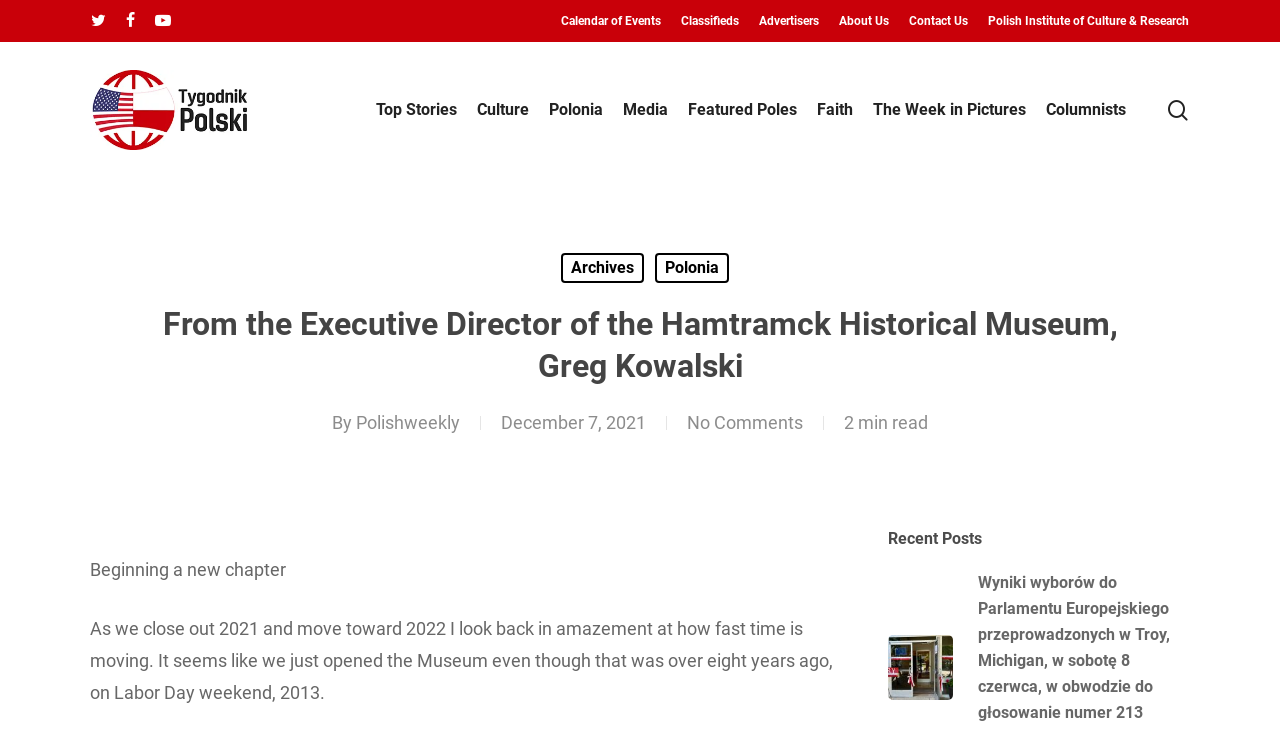Please identify the bounding box coordinates of the area that needs to be clicked to fulfill the following instruction: "View the Calendar of Events."

[0.438, 0.014, 0.516, 0.043]